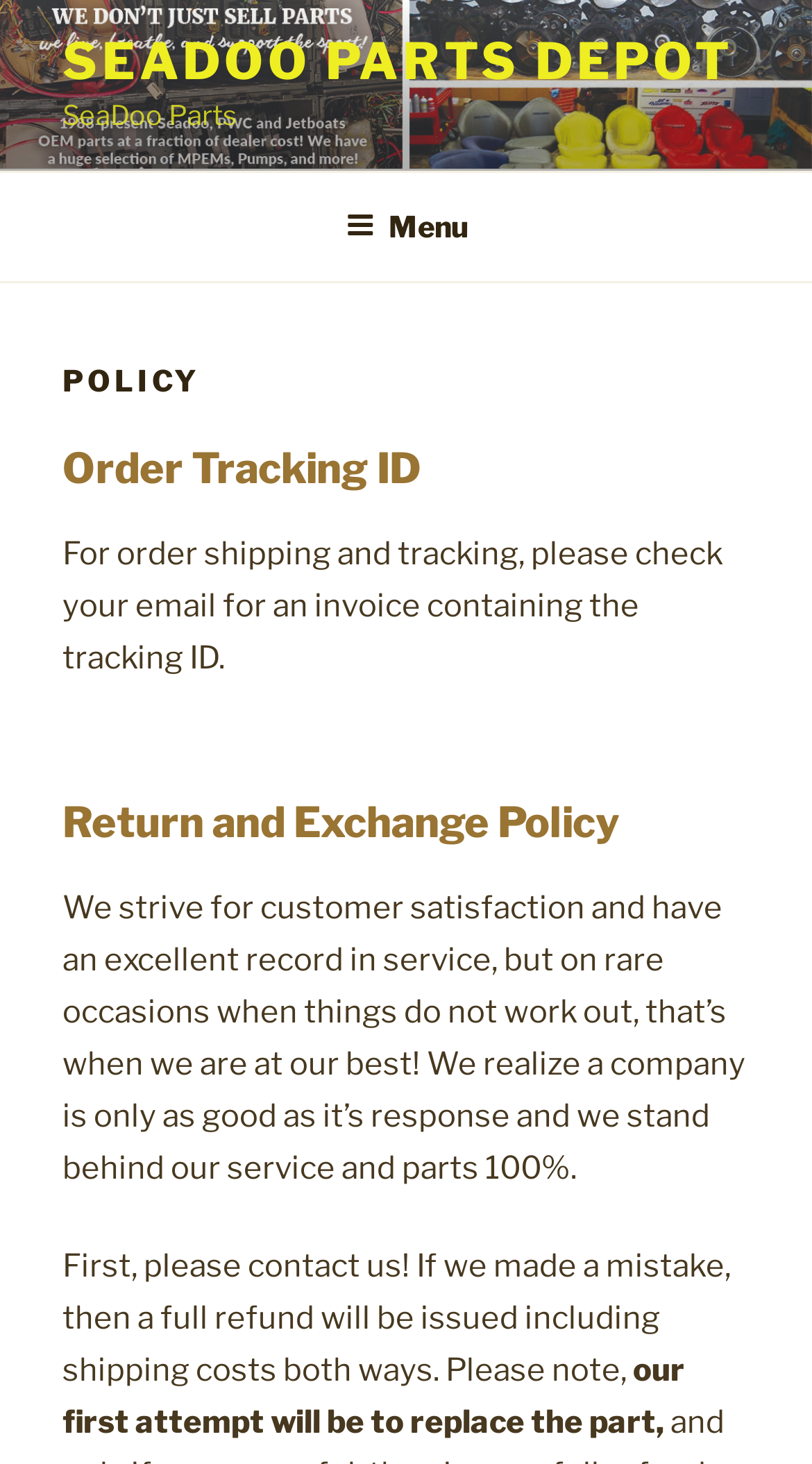What is the first step in the return and exchange process?
Look at the image and respond with a one-word or short phrase answer.

Contact us